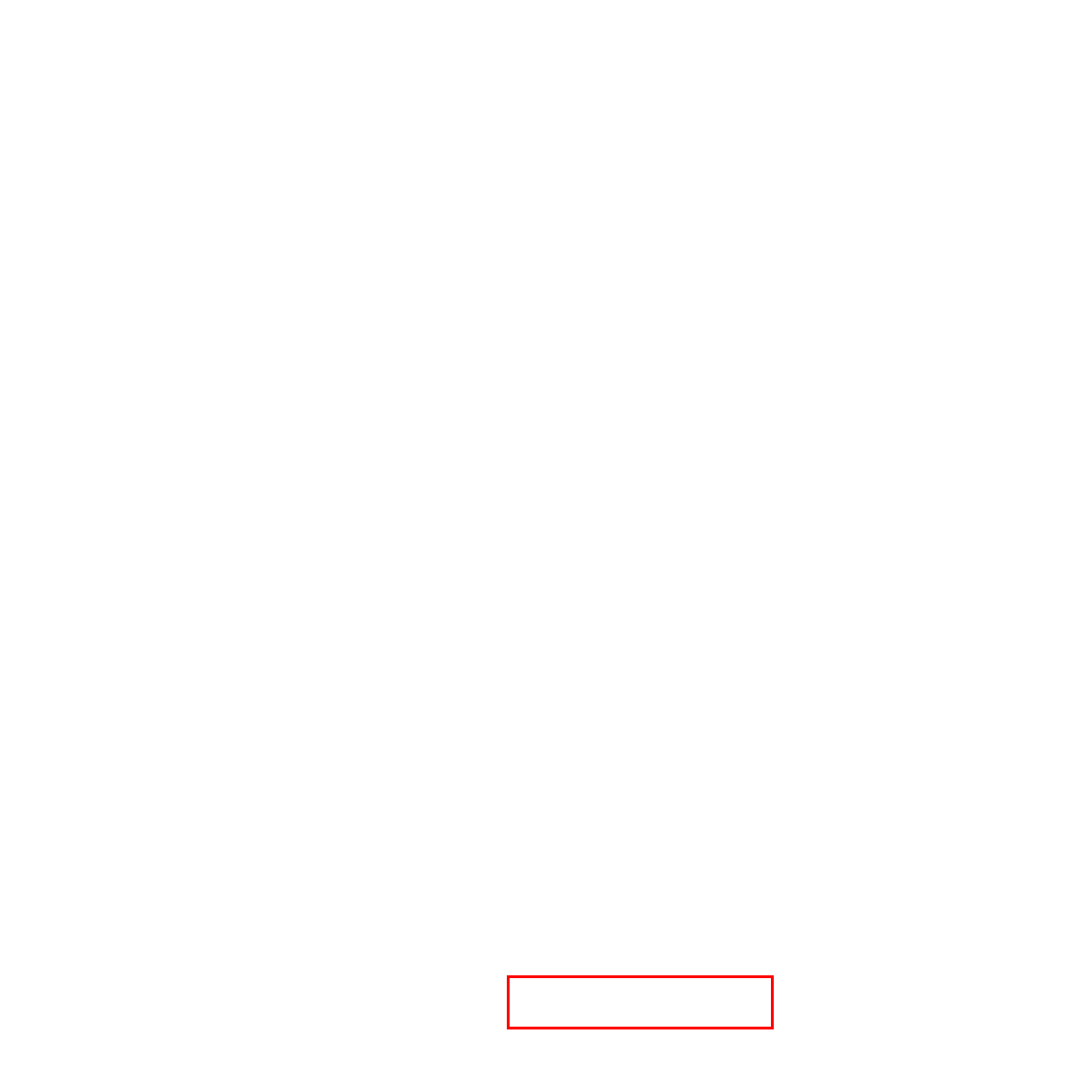You have a screenshot of a webpage with a red bounding box around an element. Choose the best matching webpage description that would appear after clicking the highlighted element. Here are the candidates:
A. 2006 Hall of Fame - Mount Carmel Area Public Library
B. Donate To Your Library - Mount Carmel Area Public Library
C. 2008 Hall of Fame - Mount Carmel Area Public Library
D. 2010 Hall of Fame - Mount Carmel Area Public Library
E. Zucker & Zucker Creative Website Design Dunedin, Fl  Affordable, Custom Web design and development
F. 2012 Hall of Fame - Mount Carmel Area Public Library
G. Ed Romance Hall Of Fame - Mount Carmel Area Public Library
H. Volunteer - Mount Carmel Area Public Library

E